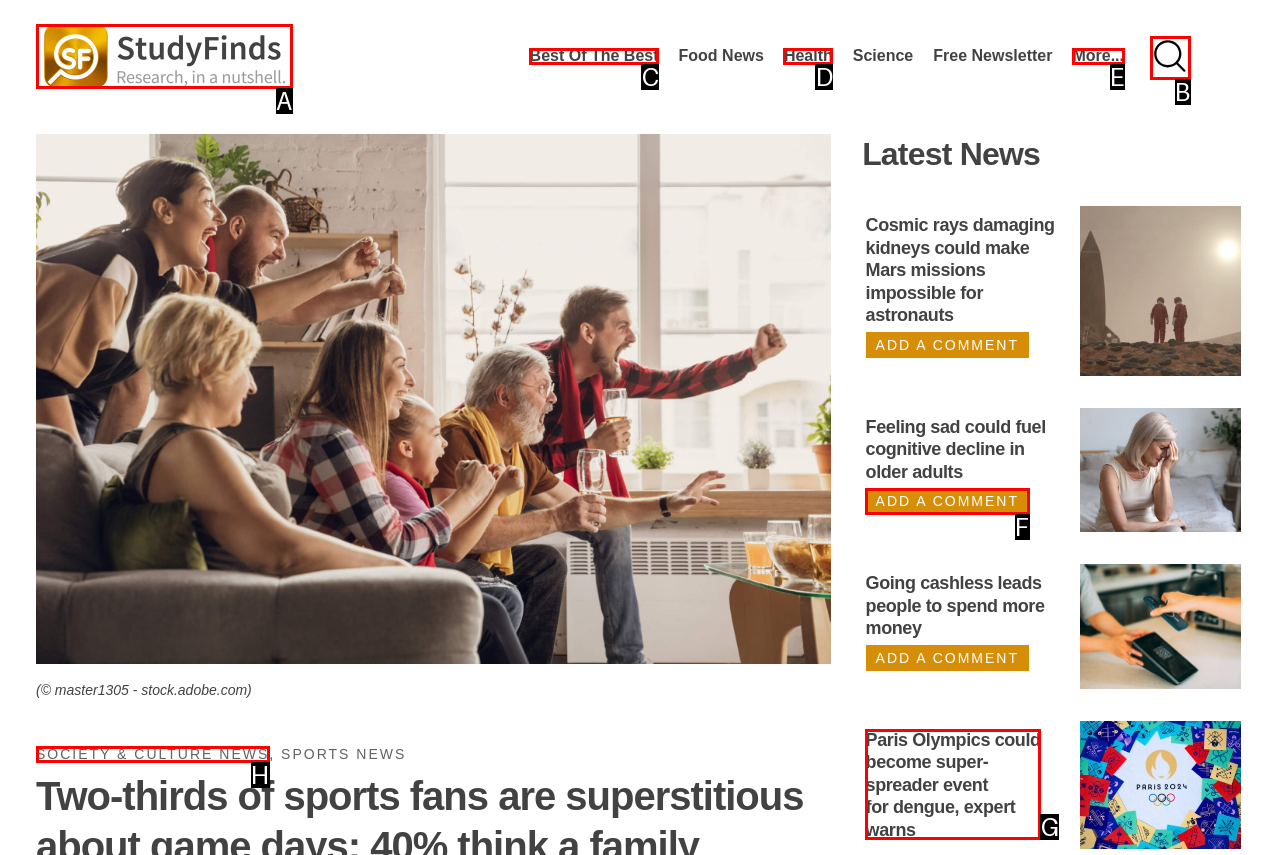Select the HTML element that matches the description: Society & Culture News
Respond with the letter of the correct choice from the given options directly.

H